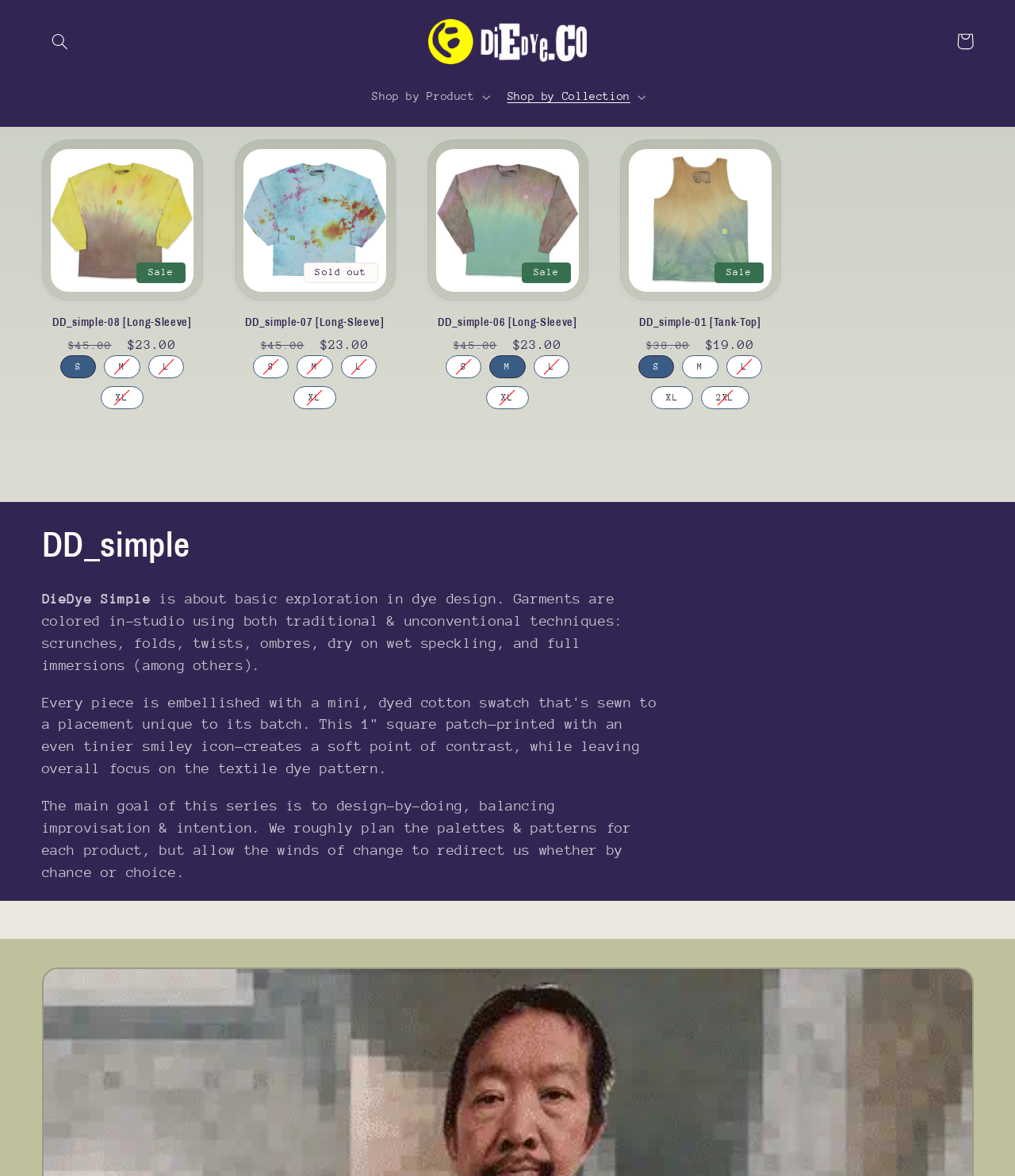Respond with a single word or phrase to the following question:
What is the price of the 'DD_simple-08 [Long-Sleeve]' garment?

$23.00